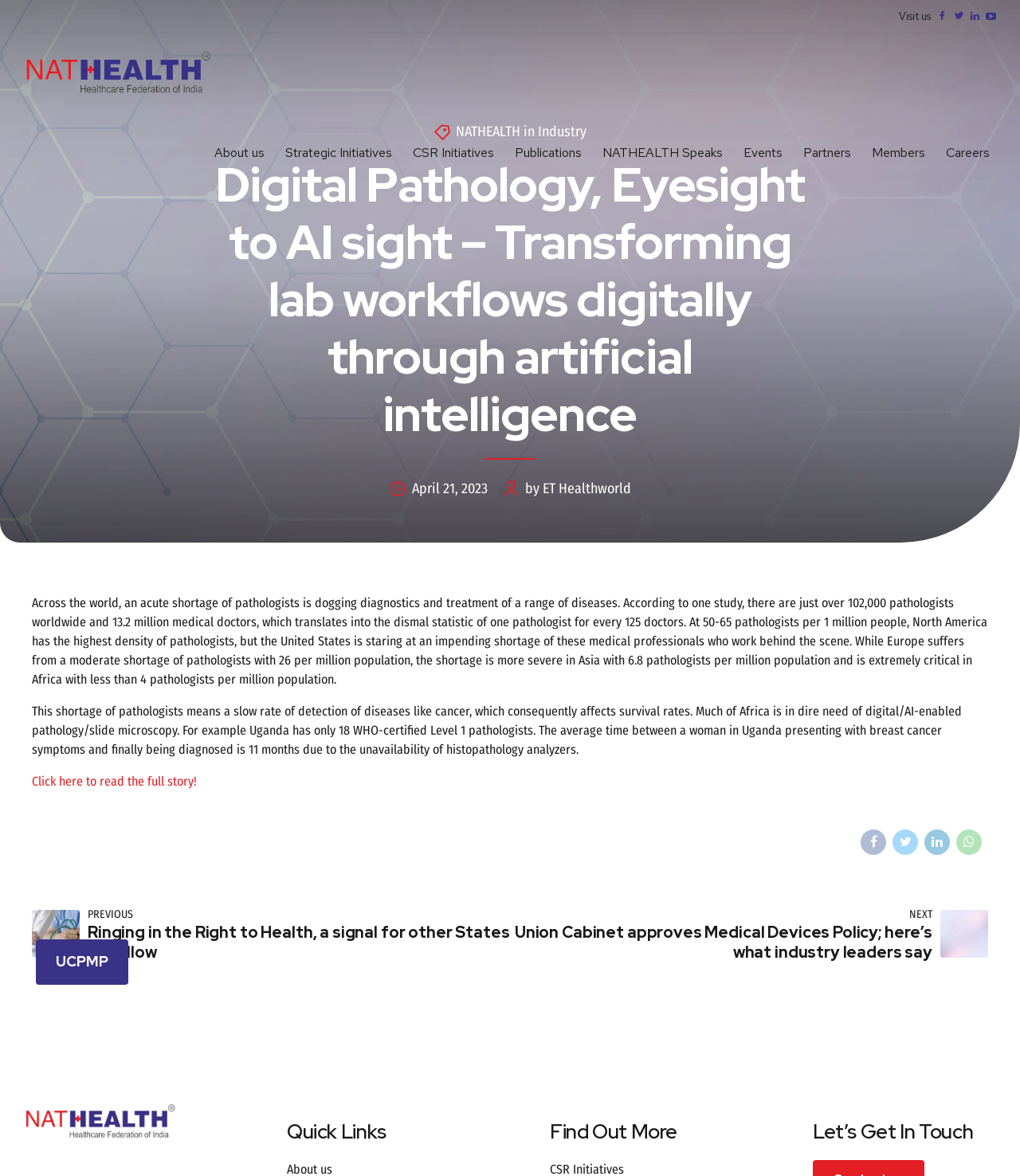Specify the bounding box coordinates of the element's area that should be clicked to execute the given instruction: "Visit the Nathealth website". The coordinates should be four float numbers between 0 and 1, i.e., [left, top, right, bottom].

[0.023, 0.028, 0.209, 0.096]